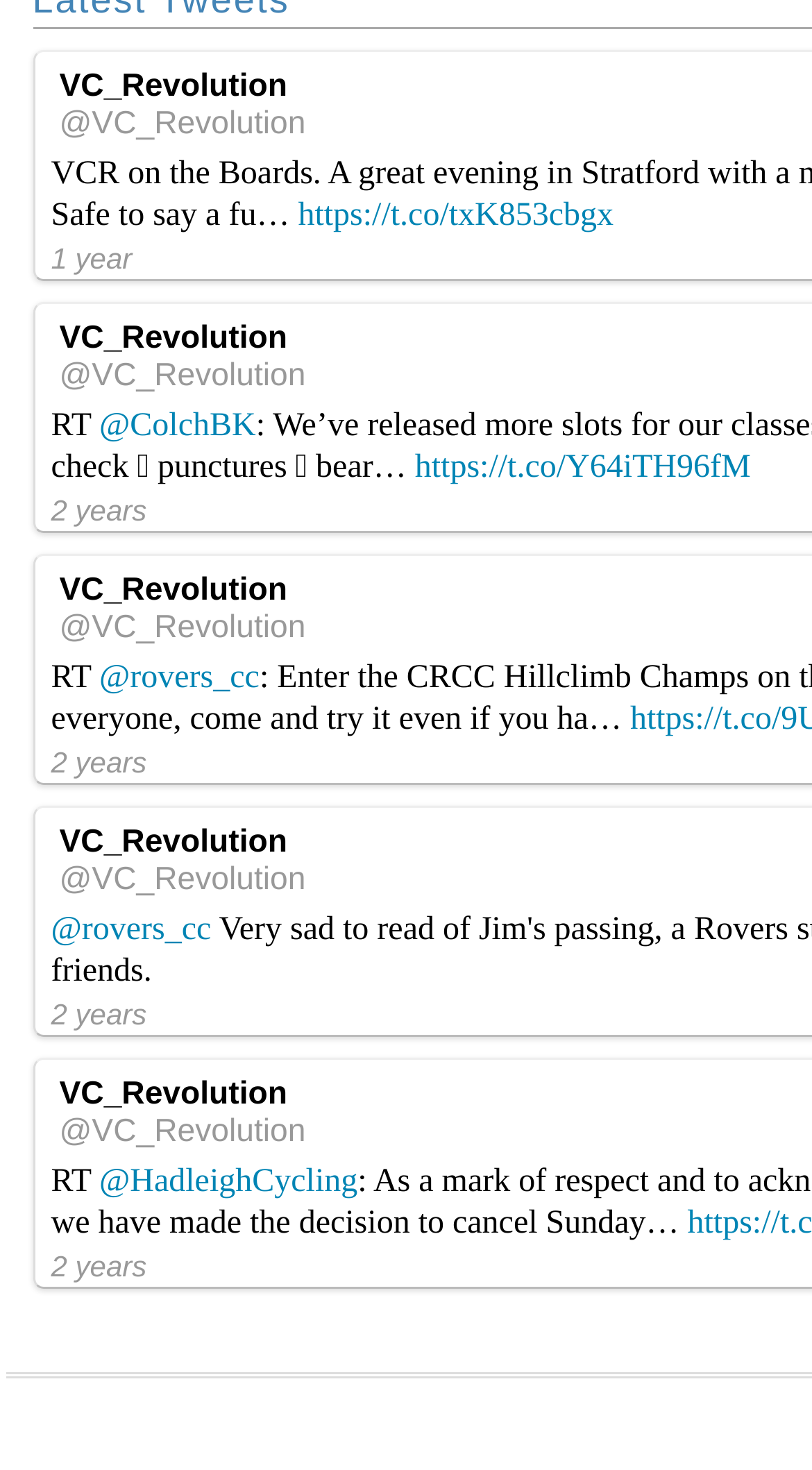Predict the bounding box coordinates of the area that should be clicked to accomplish the following instruction: "Click on the VC_Revolution link". The bounding box coordinates should consist of four float numbers between 0 and 1, i.e., [left, top, right, bottom].

[0.073, 0.073, 0.376, 0.097]